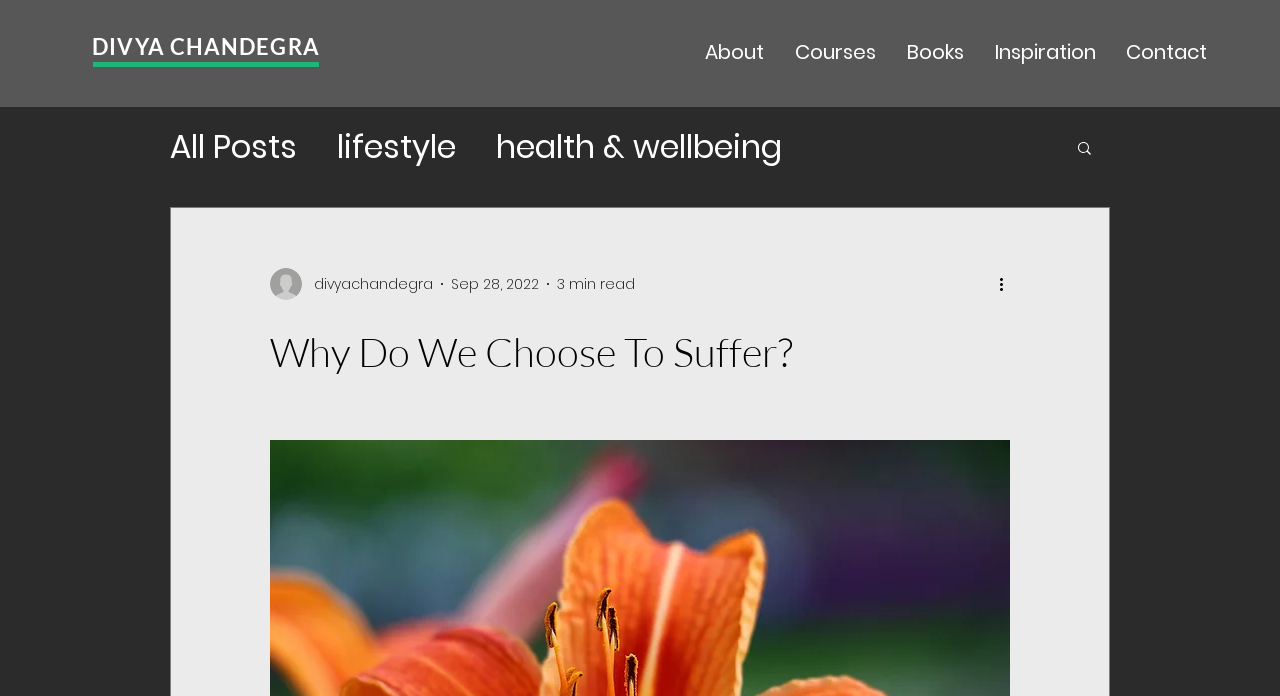Answer the question using only a single word or phrase: 
Who is the author of the webpage?

Divya Chandegra